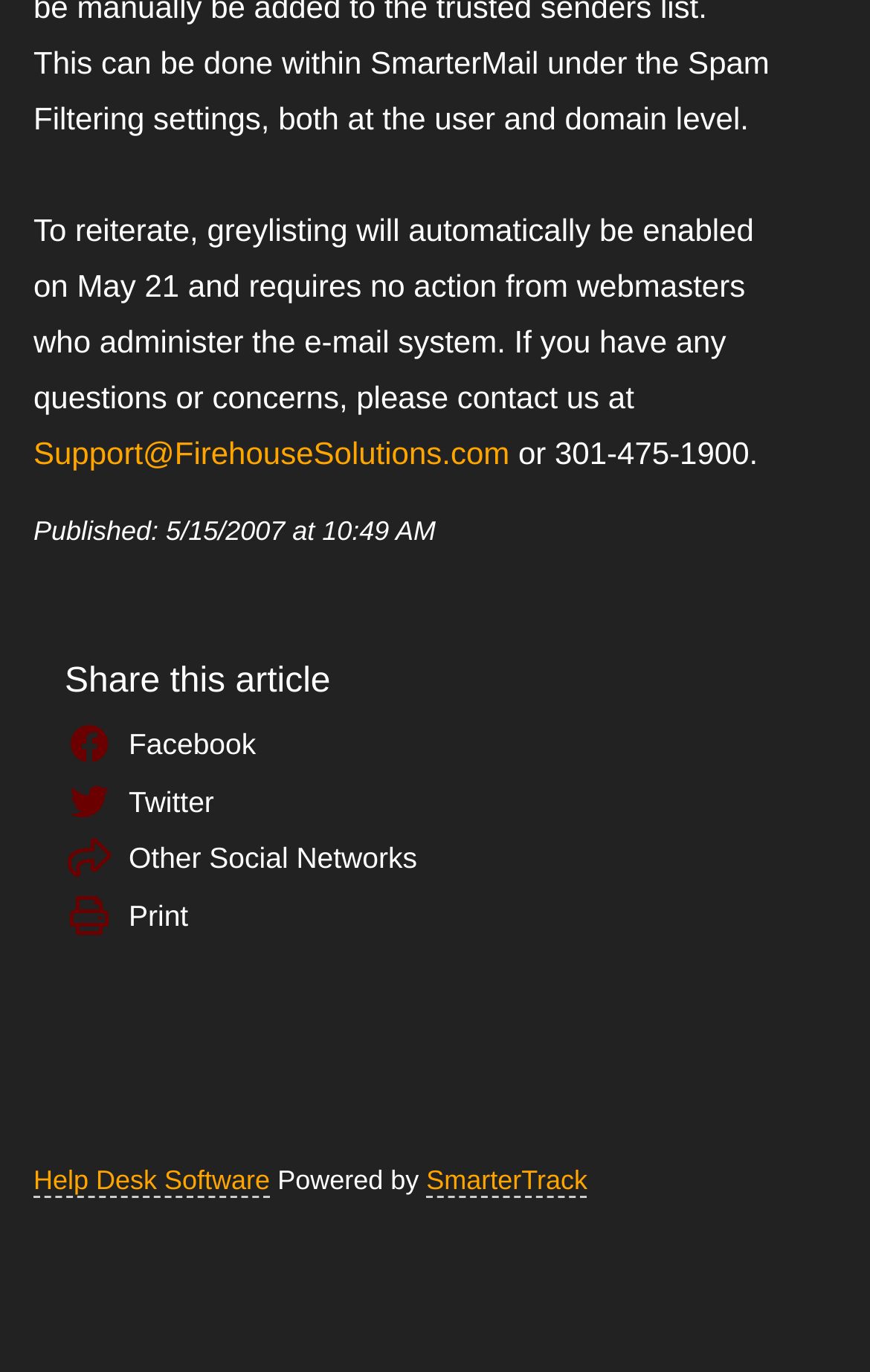When was the article published?
Refer to the screenshot and deliver a thorough answer to the question presented.

The publication date and time of the article can be found at the top of the webpage, below the first paragraph, where it is stated as 'Published: 5/15/2007 at 10:49 AM'.